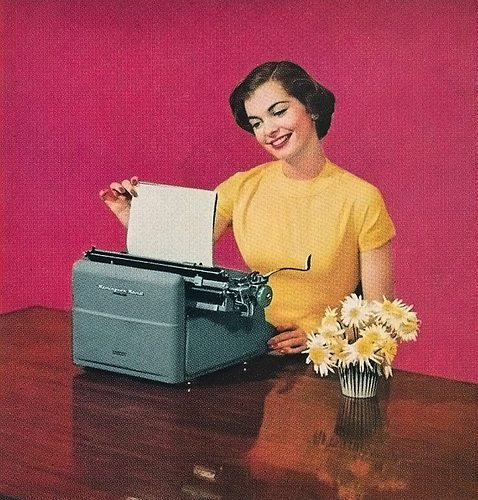Provide a thorough and detailed caption for the image.

In a nostalgic scene framed against a vibrant pink backdrop, a woman dressed in a cheerful yellow top sits at a wooden table, engaged in the art of writing. She smiles gently, her gaze focused on the paper emerging from a vintage typewriter in front of her. The typewriter, with its sleek design and classic charm, symbolizes a bygone era of communication. To her right, a quaint vase brimming with daisies adds a touch of natural beauty to the setting. This image beautifully captures the essence of creativity and the joy of writing, evoking a sense of simplicity and elegance from the past.